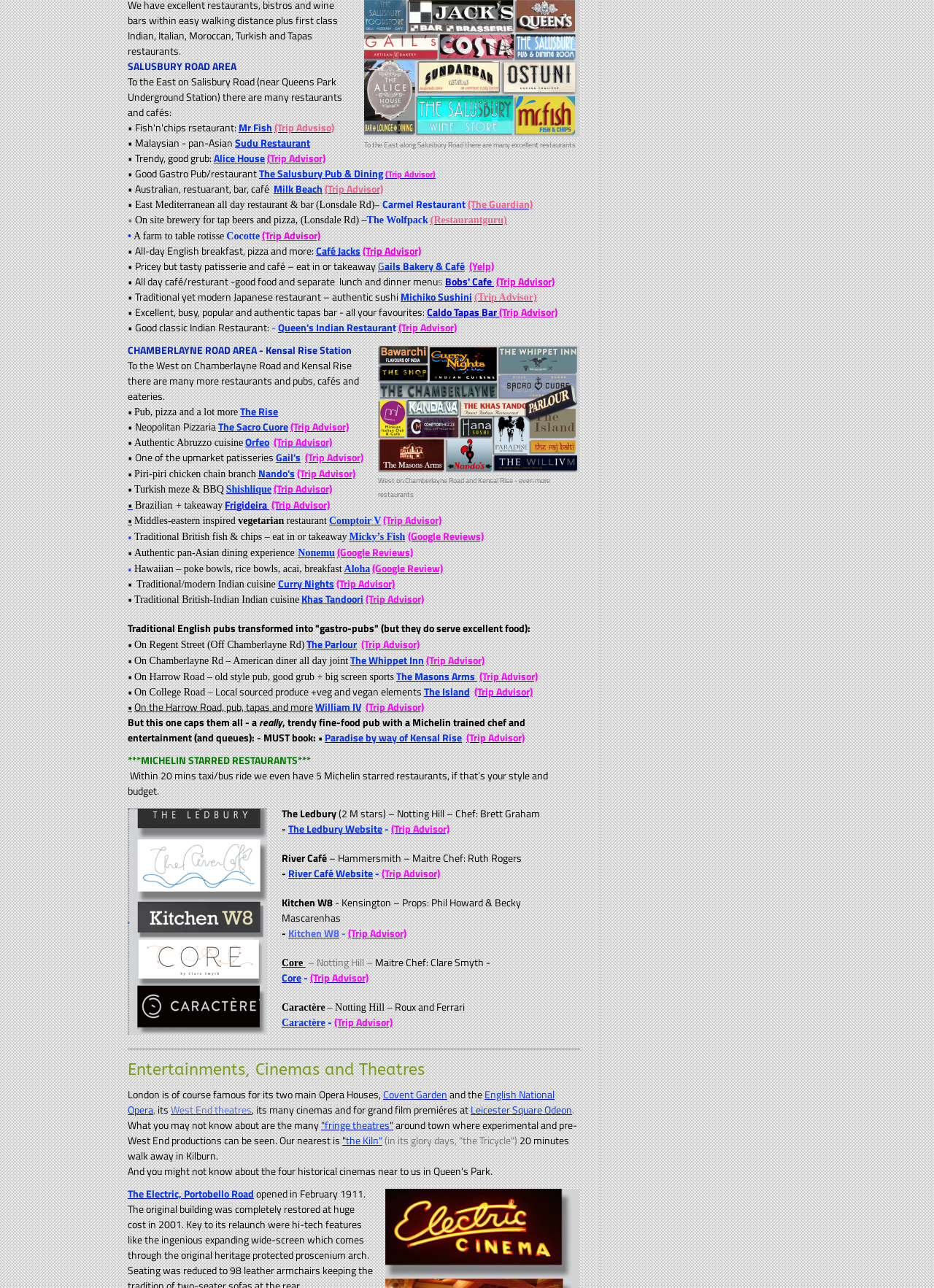Determine the bounding box coordinates for the UI element described. Format the coordinates as (top-left x, top-left y, bottom-right x, bottom-right y) and ensure all values are between 0 and 1. Element description: (Trip Advisor)

[0.419, 0.637, 0.481, 0.649]